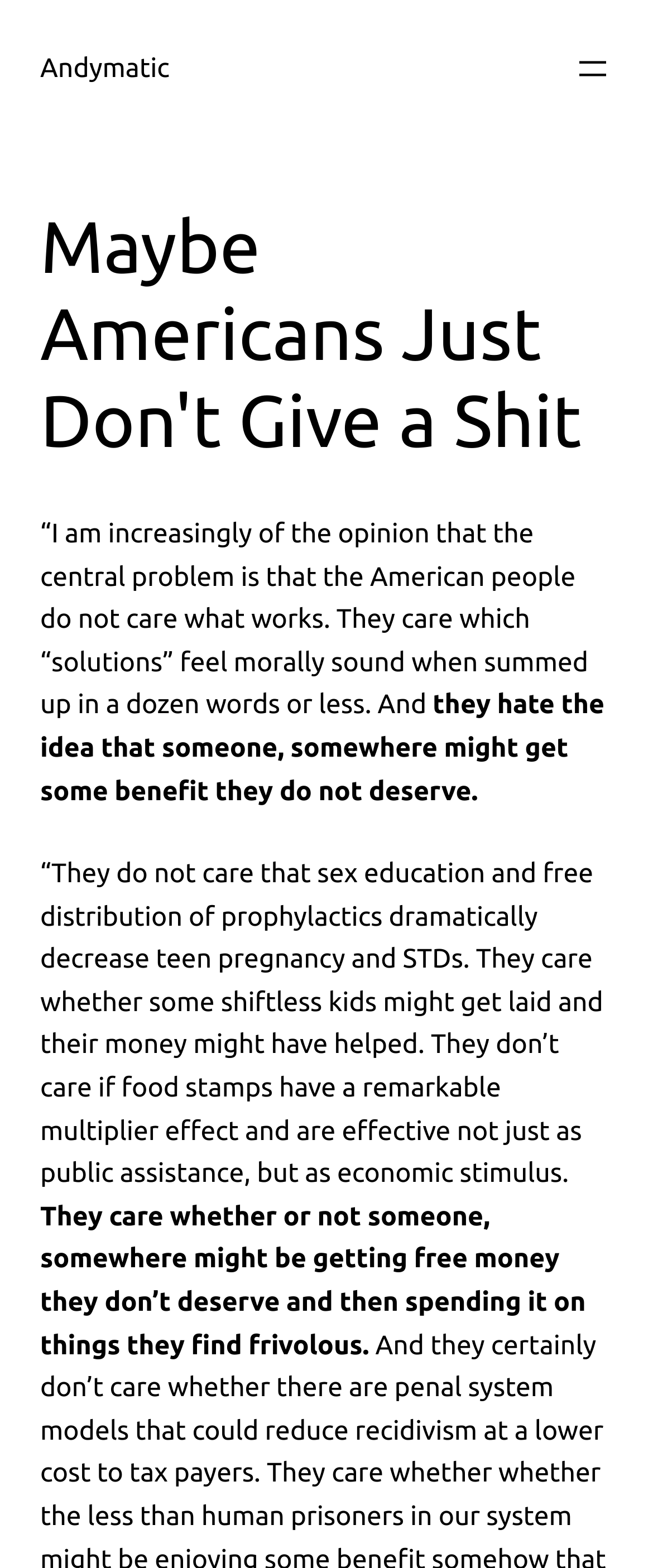Identify the bounding box coordinates for the UI element that matches this description: "aria-label="Open menu"".

[0.877, 0.031, 0.938, 0.056]